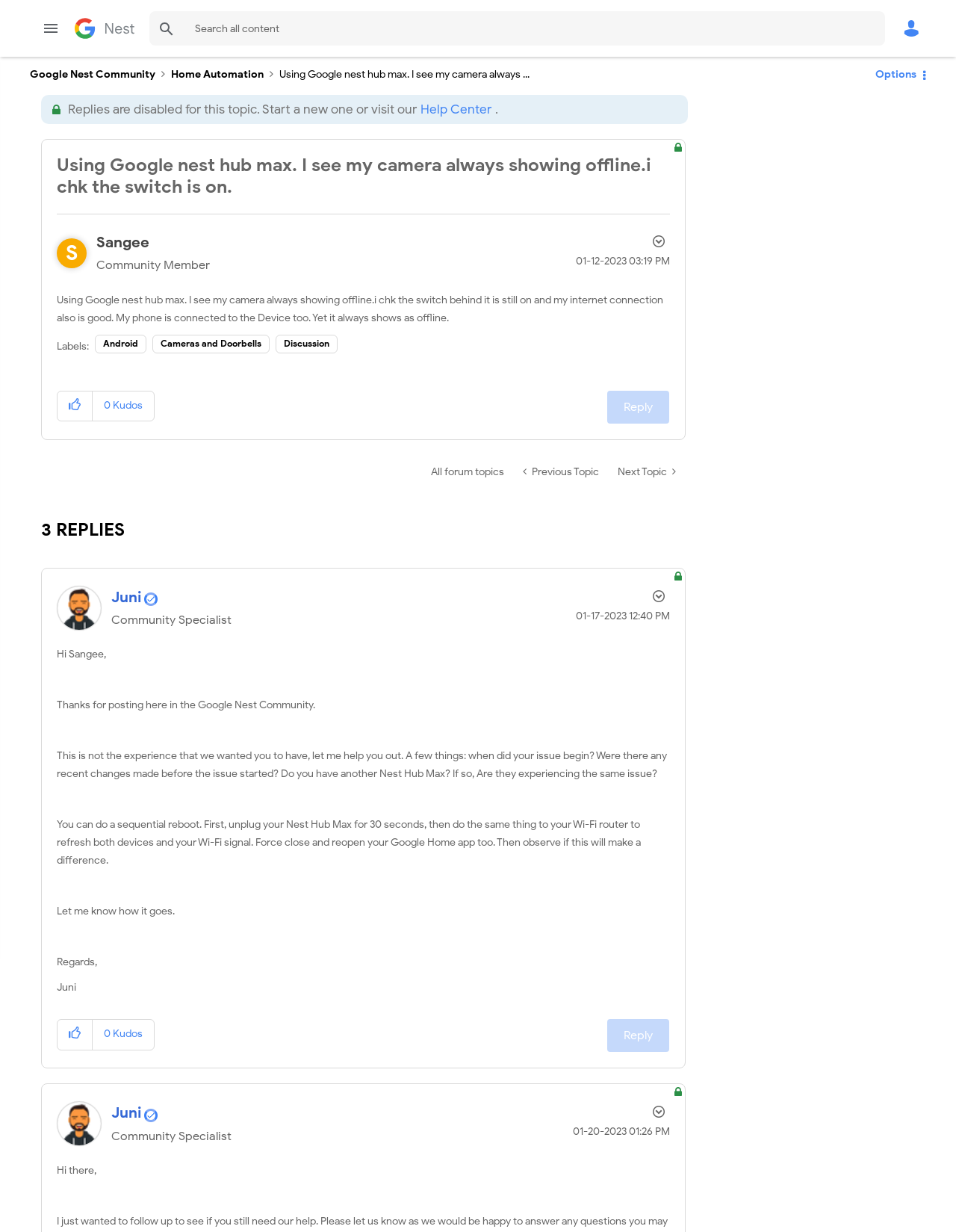When did the original post occur?
Answer the question using a single word or phrase, according to the image.

01-12-2023